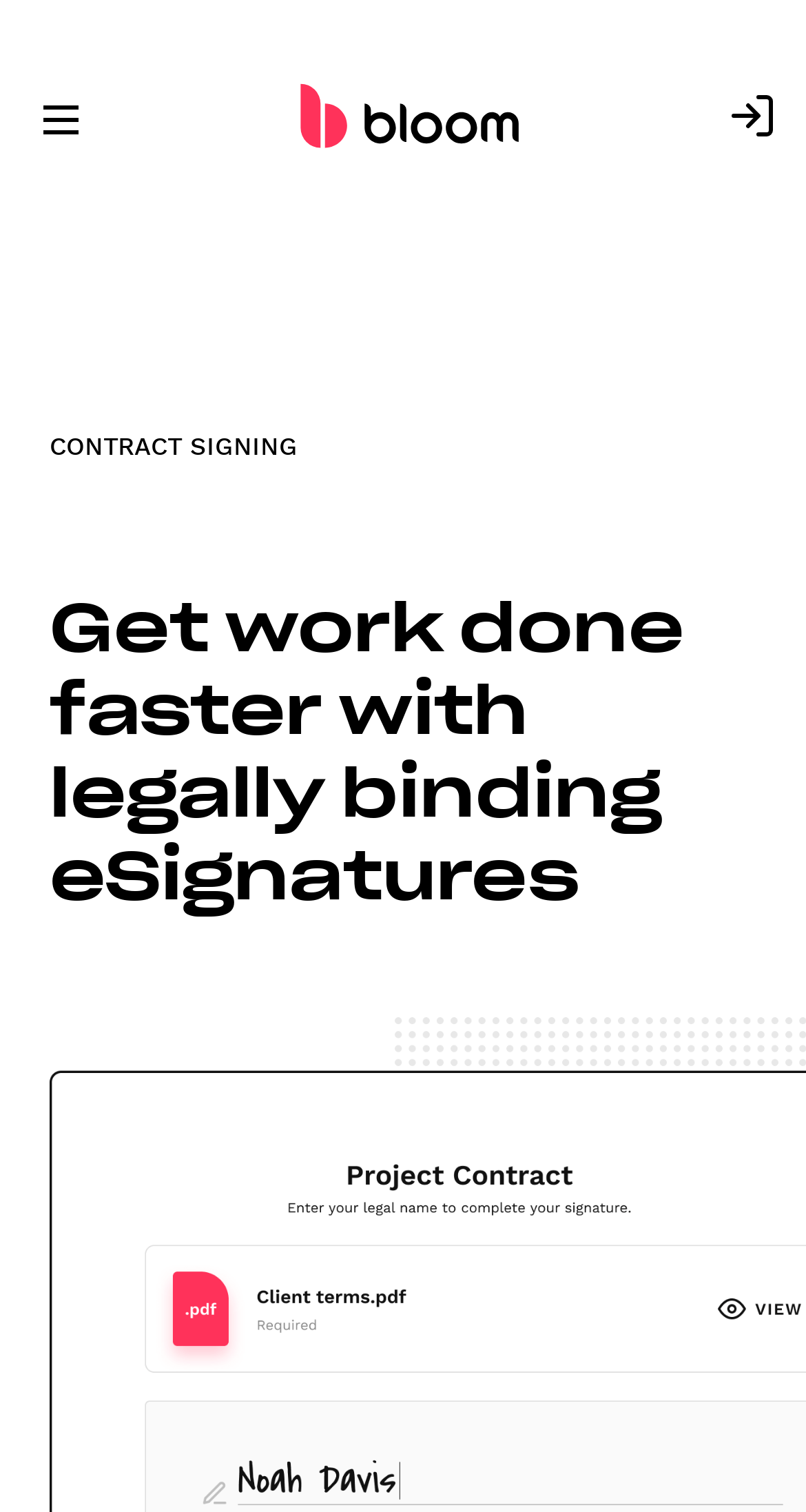Identify the bounding box for the UI element specified in this description: "aria-label="home page"". The coordinates must be four float numbers between 0 and 1, formatted as [left, top, right, bottom].

[0.351, 0.044, 0.667, 0.109]